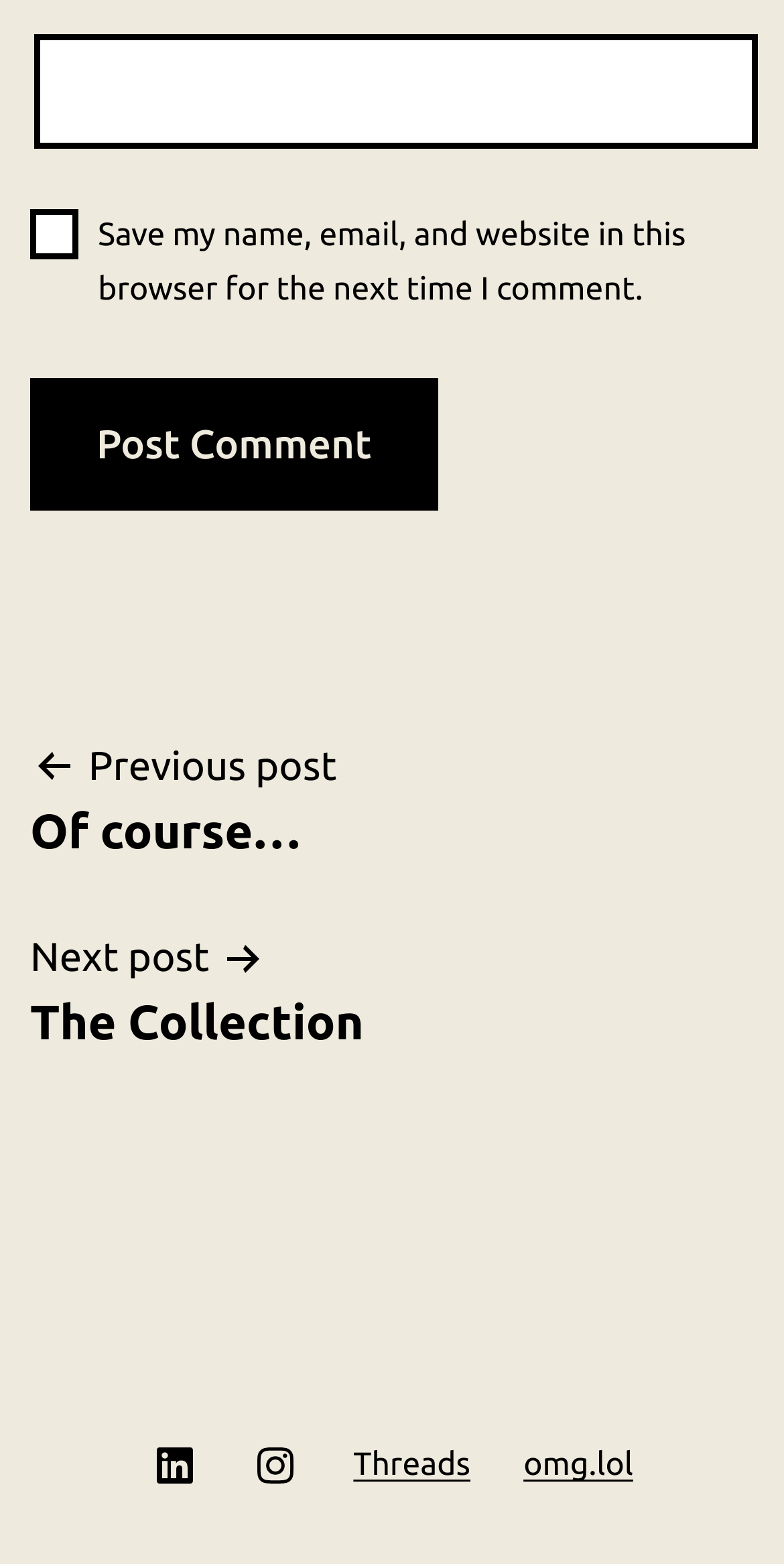What is the purpose of the checkbox?
Answer the question with a detailed explanation, including all necessary information.

The checkbox is located below the textbox with the label 'Website', and its description is 'Save my name, email, and website in this browser for the next time I comment.' This suggests that the purpose of the checkbox is to save the user's comment information for future use.